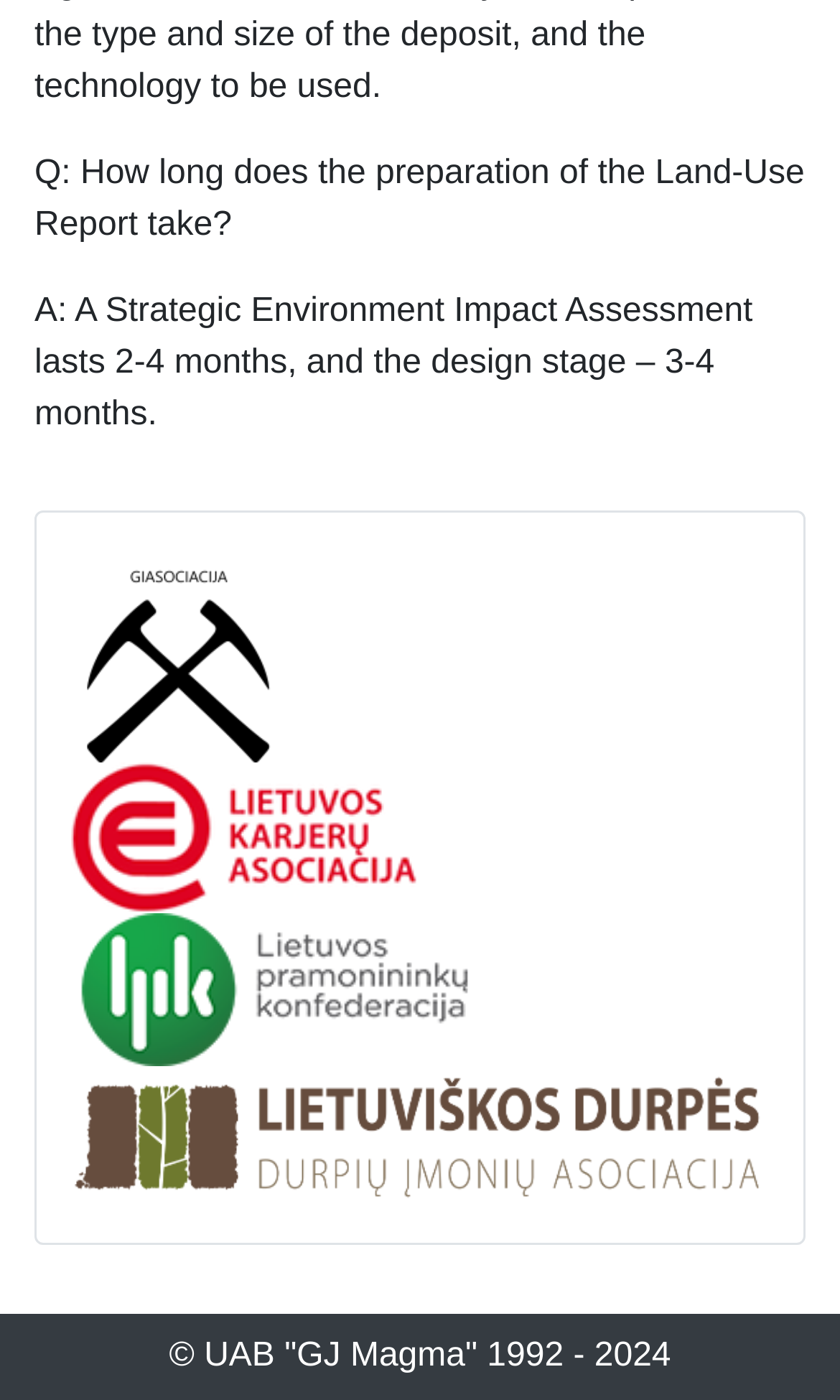Show the bounding box coordinates for the HTML element described as: "title="Lietuvos karjerų asociacija"".

[0.085, 0.586, 0.497, 0.612]